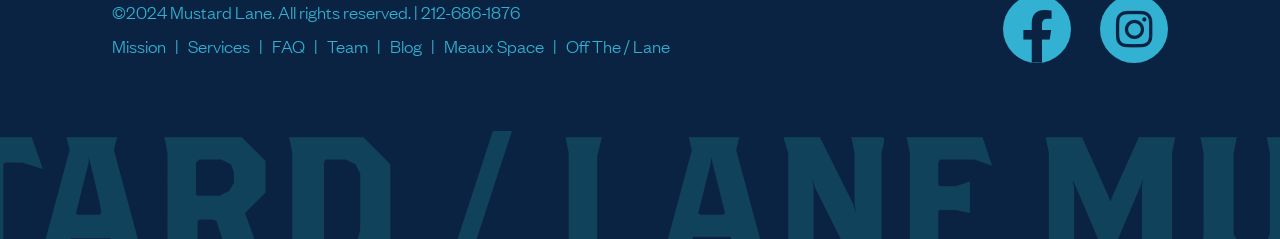How many elements are there at the bottom of the webpage?
Using the image, answer in one word or phrase.

2